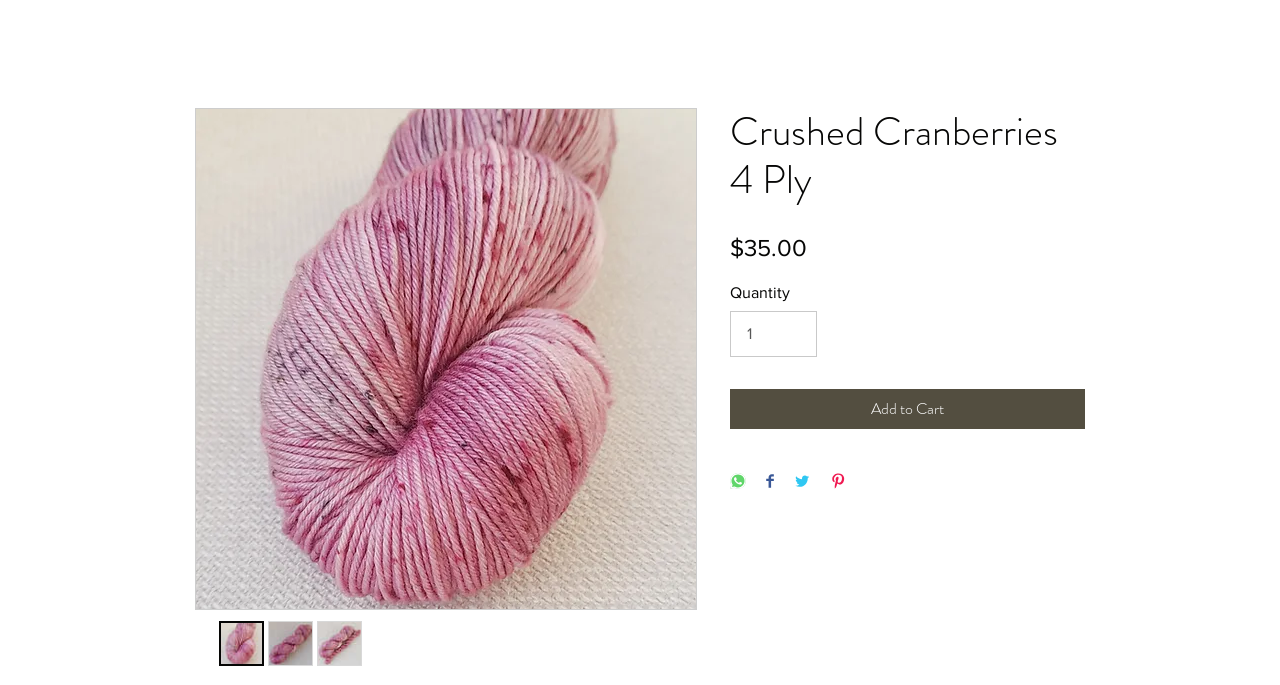Given the element description: "Add to Cart", predict the bounding box coordinates of the UI element it refers to, using four float numbers between 0 and 1, i.e., [left, top, right, bottom].

[0.57, 0.568, 0.848, 0.626]